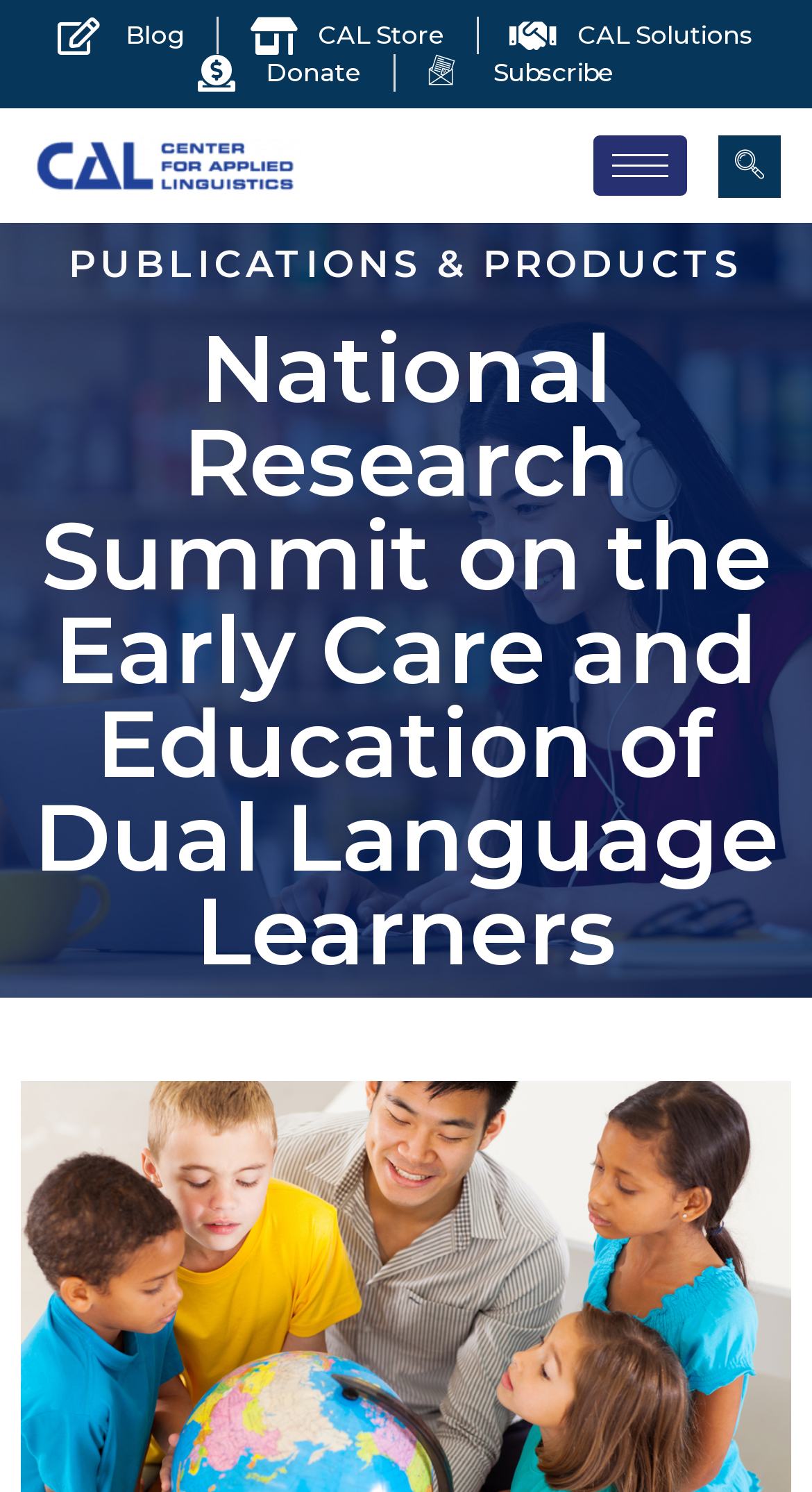Respond with a single word or phrase for the following question: 
How many main navigation links are there?

4